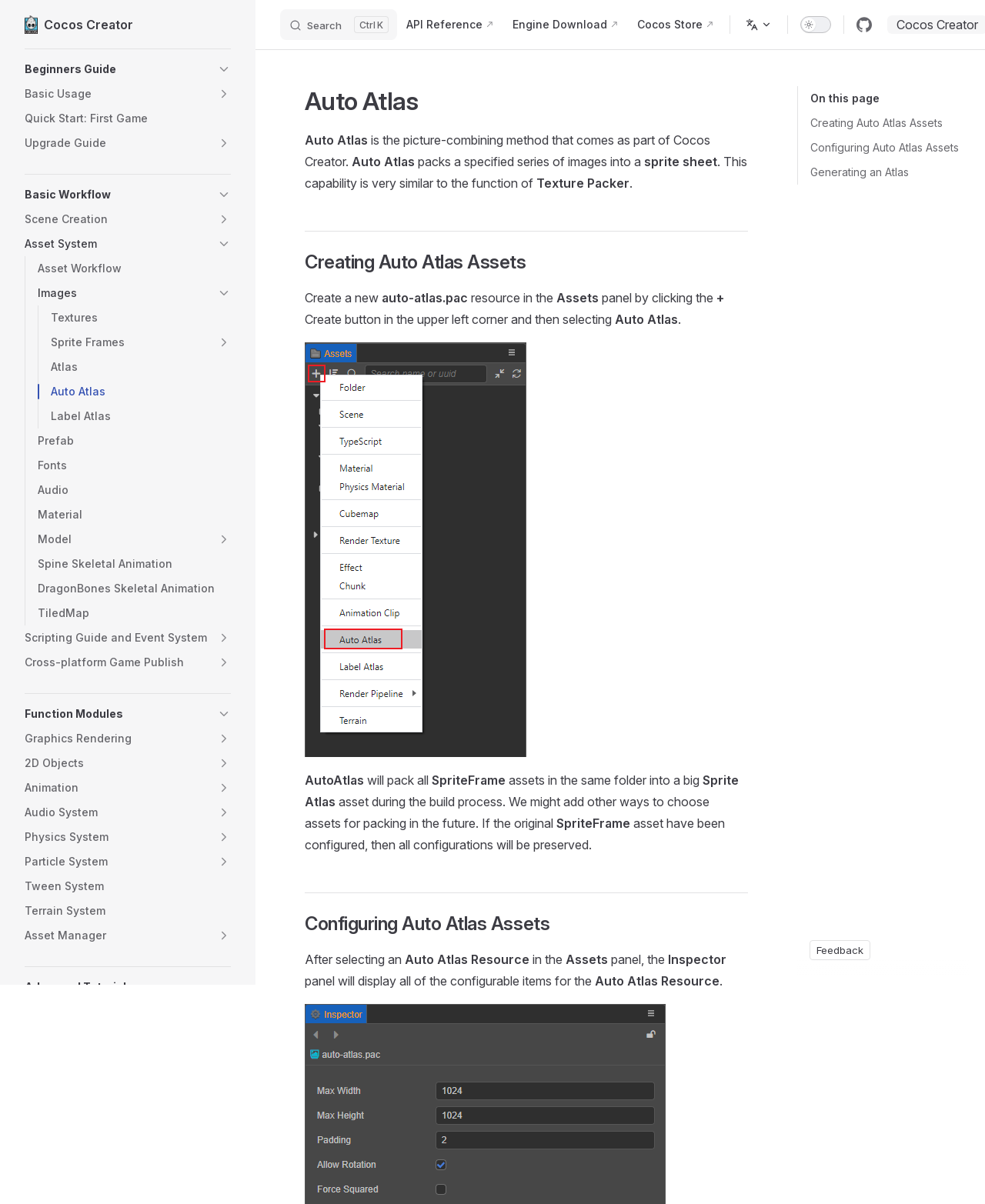Locate the bounding box coordinates of the element to click to perform the following action: 'Visit 'github''. The coordinates should be given as four float values between 0 and 1, in the form of [left, top, right, bottom].

[0.863, 0.009, 0.891, 0.032]